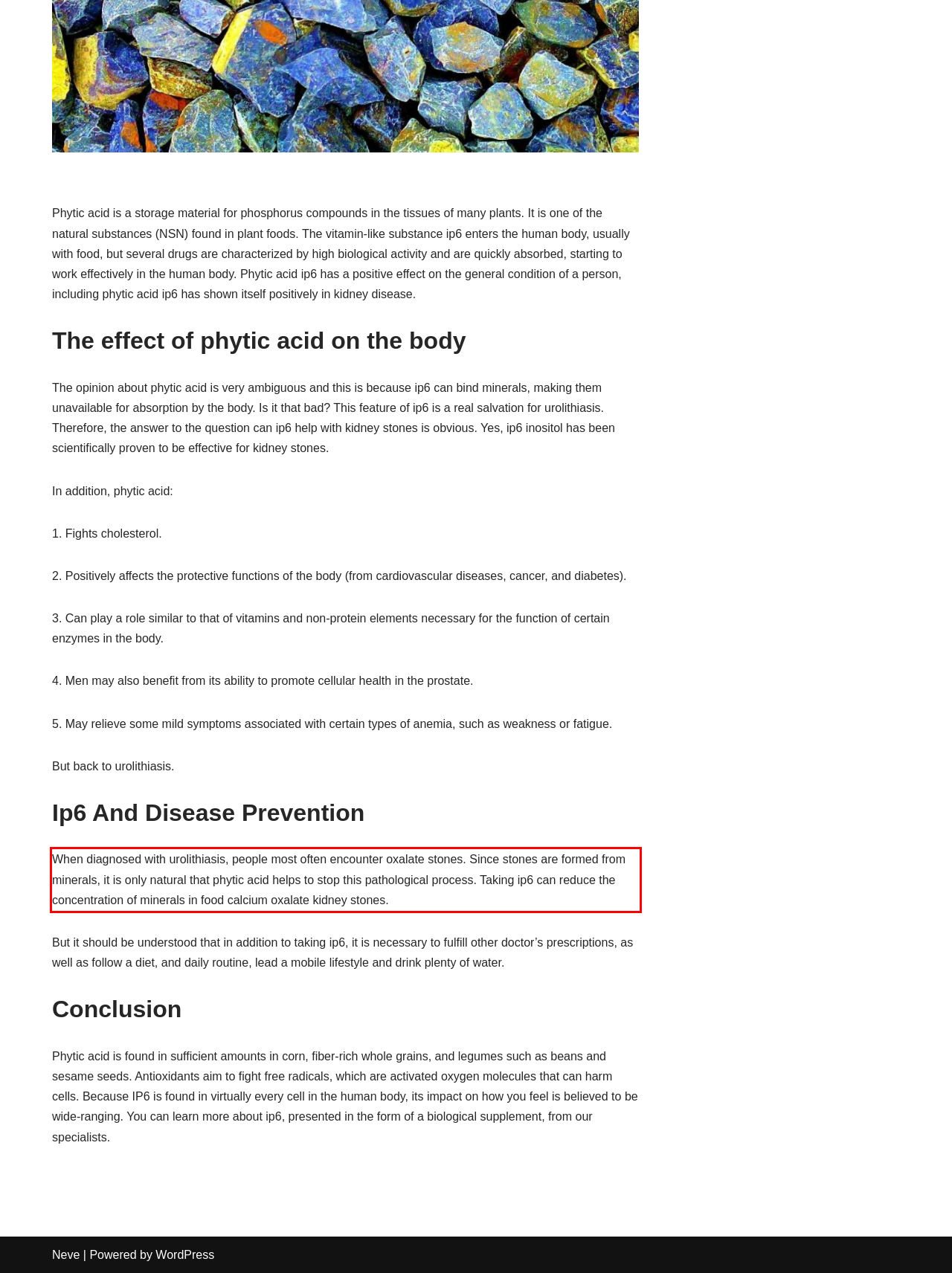Please identify and extract the text content from the UI element encased in a red bounding box on the provided webpage screenshot.

When diagnosed with urolithiasis, people most often encounter oxalate stones. Since stones are formed from minerals, it is only natural that phytic acid helps to stop this pathological process. Taking ip6 can reduce the concentration of minerals in food calcium oxalate kidney stones.